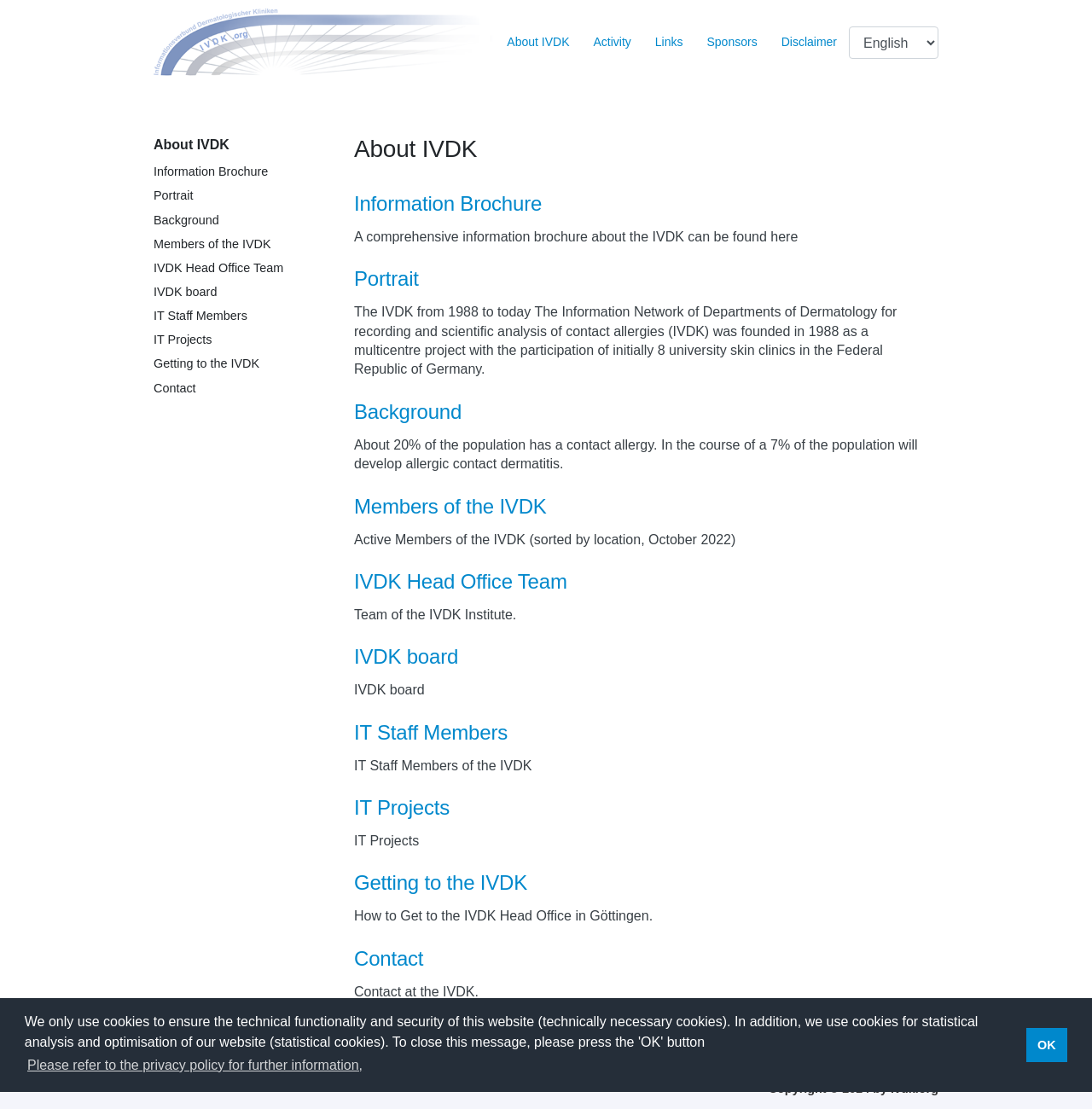Where is the IVDK Head Office located?
Make sure to answer the question with a detailed and comprehensive explanation.

The location of the IVDK Head Office can be found in the section 'Getting to the IVDK', which provides information on how to get to the IVDK Head Office in Göttingen.